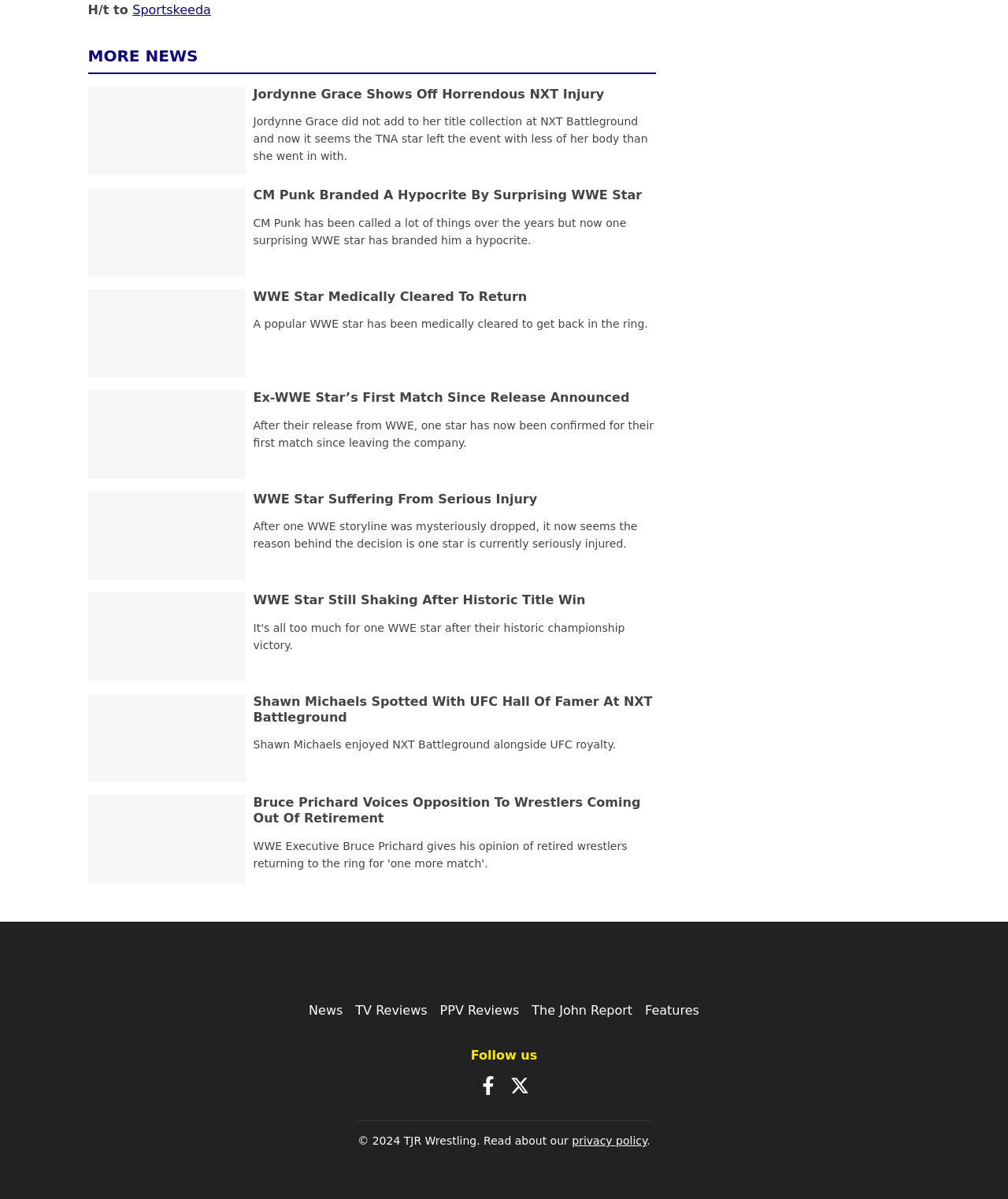Determine the bounding box coordinates of the region that needs to be clicked to achieve the task: "Read the article about Jordynne Grace's NXT injury".

[0.251, 0.072, 0.599, 0.085]